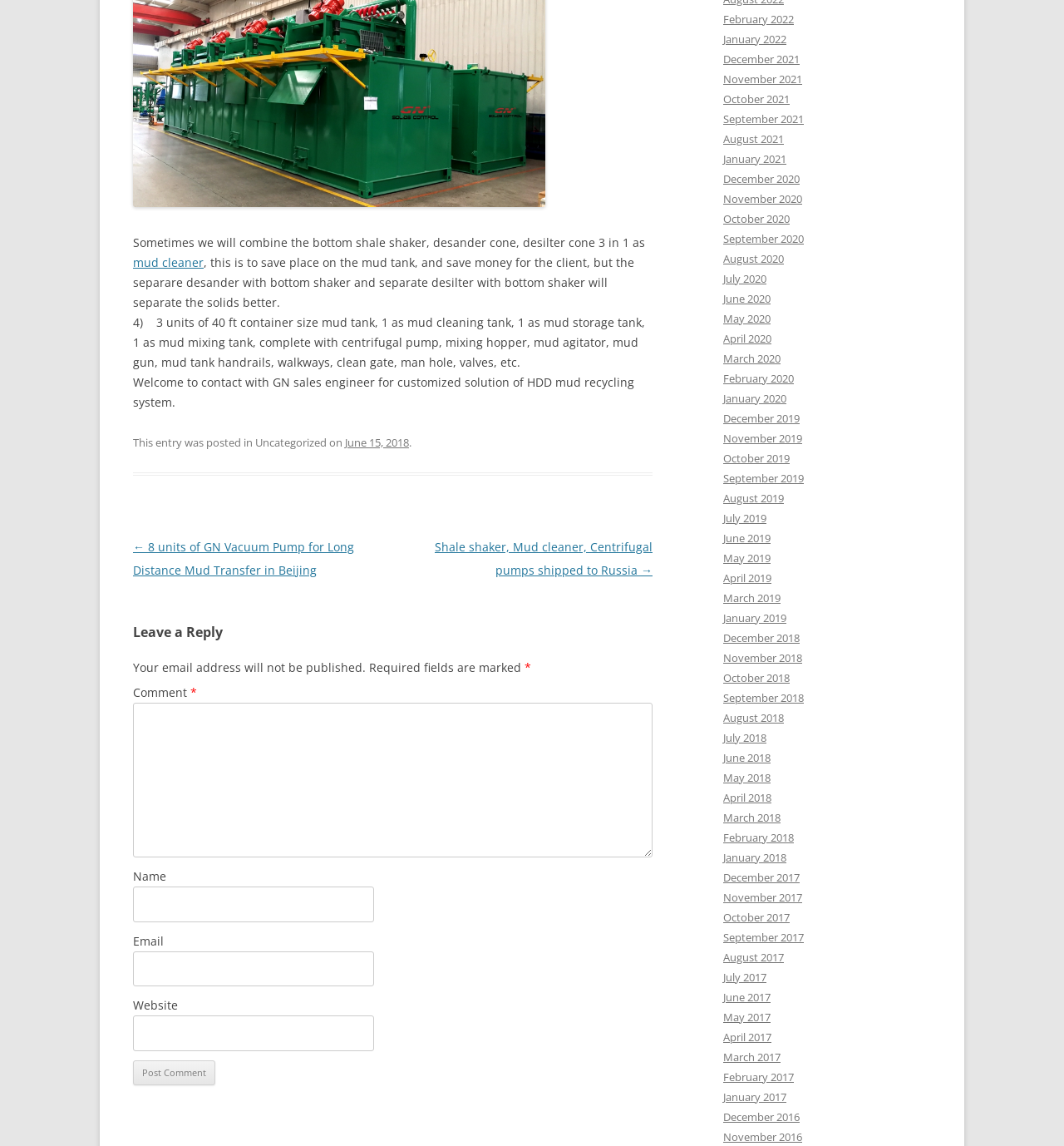Use a single word or phrase to answer the following:
How many months are listed in the archive section?

36 months